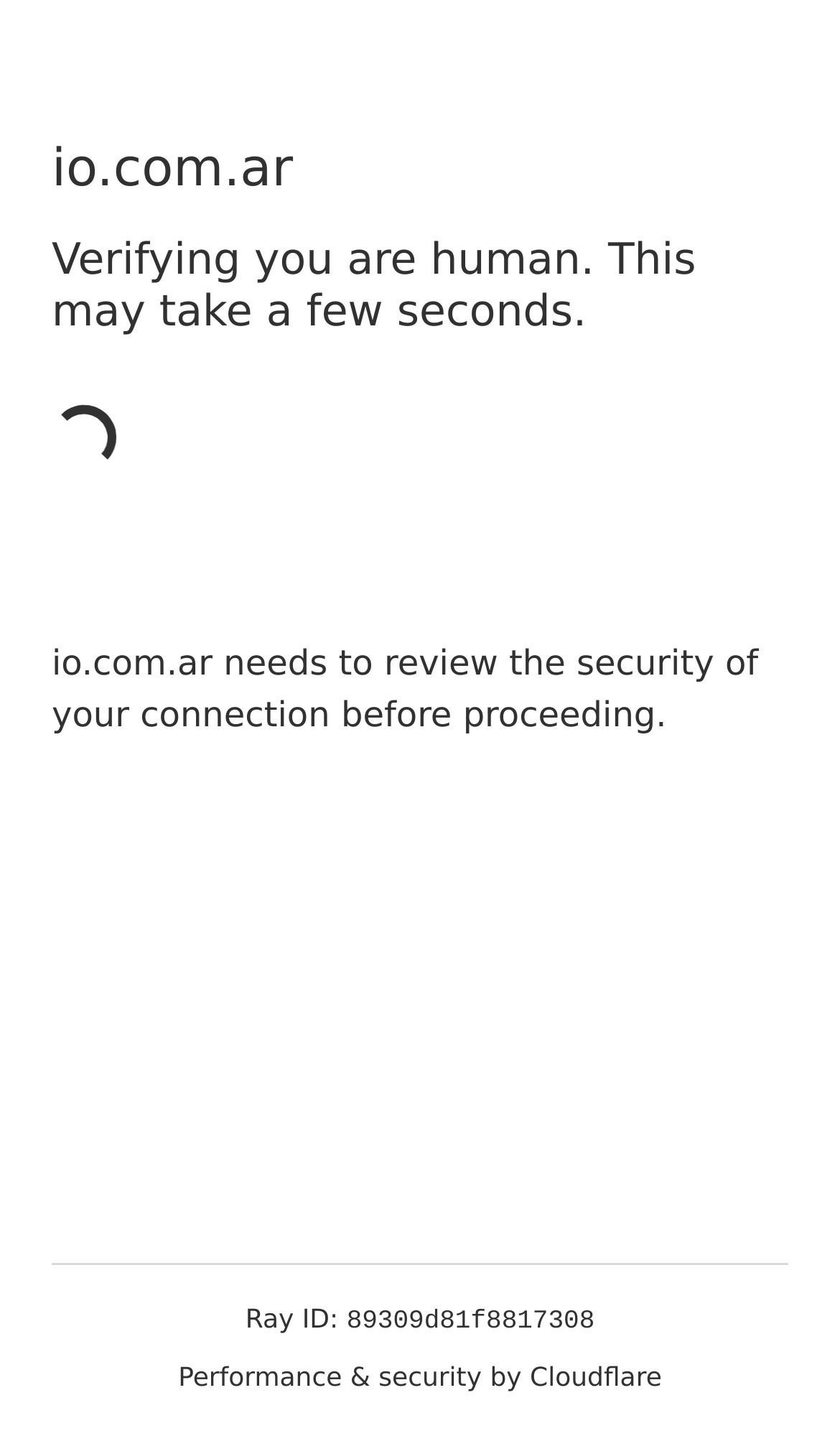What is the domain name of the website?
Please answer the question as detailed as possible.

The domain name can be found in the heading element at the top of the page, which reads 'io.com.ar'. This is likely the main domain name of the website.